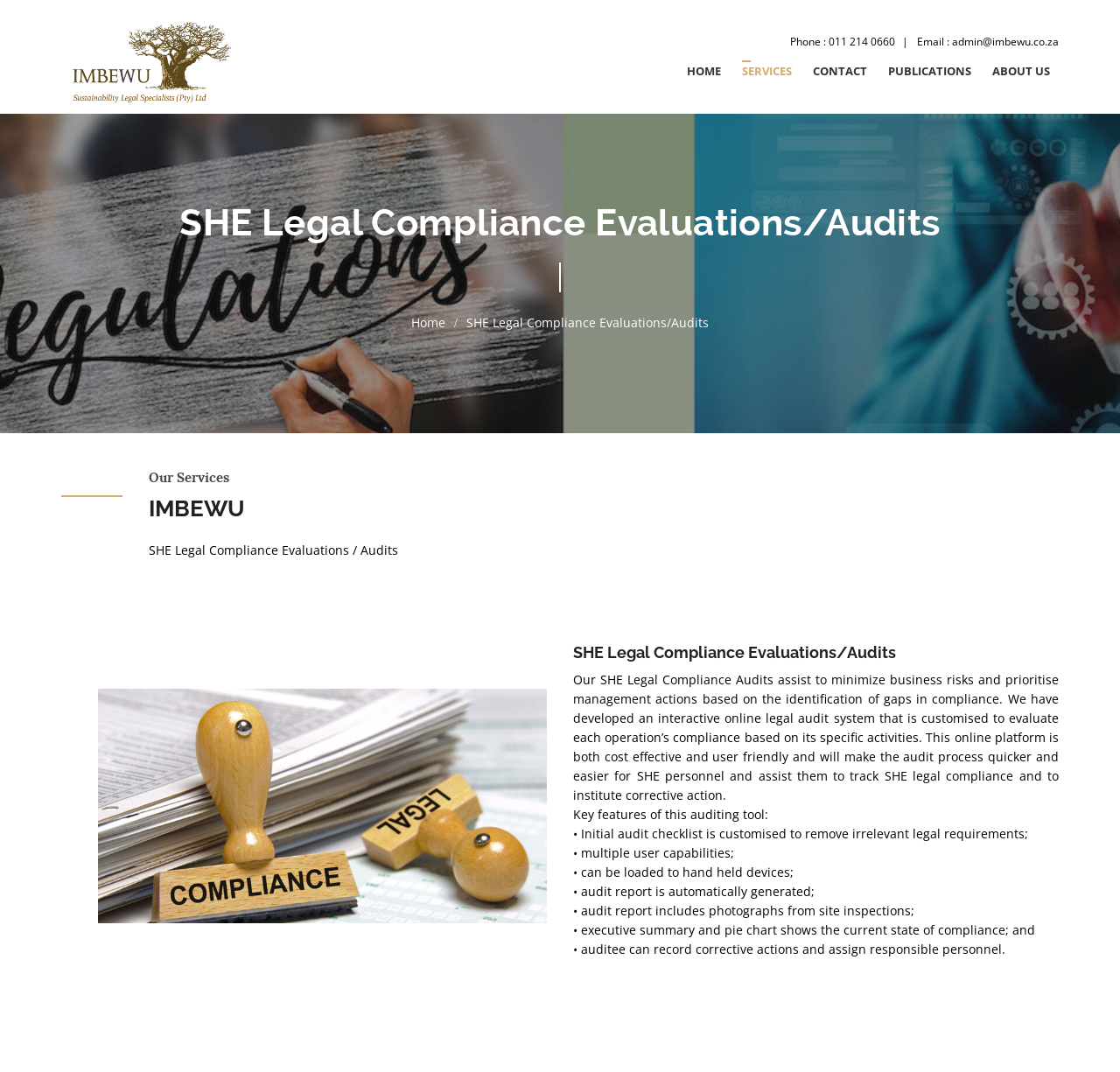Identify the bounding box coordinates of the element to click to follow this instruction: 'Click the phone number'. Ensure the coordinates are four float values between 0 and 1, provided as [left, top, right, bottom].

[0.74, 0.032, 0.799, 0.046]